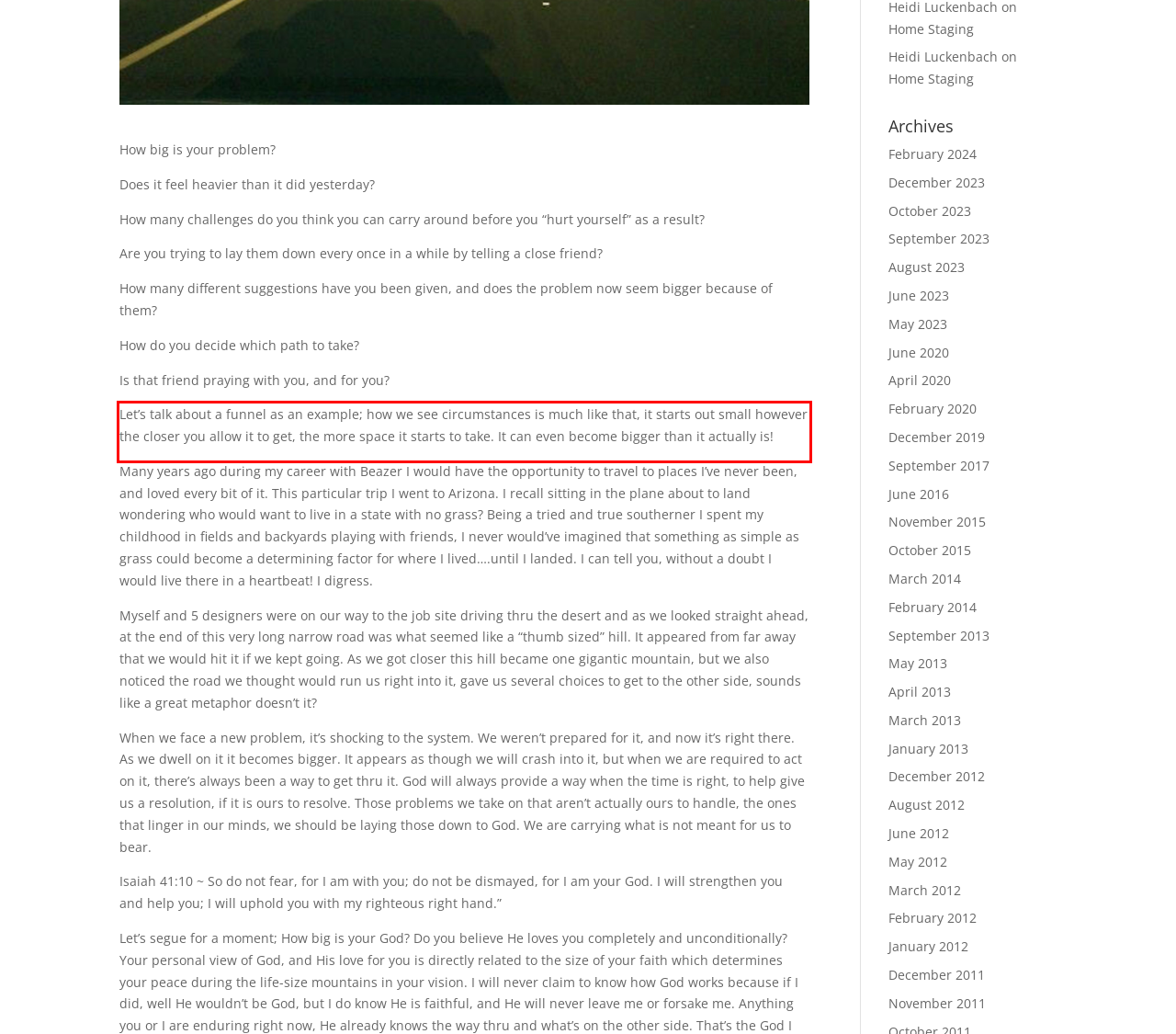You are provided with a screenshot of a webpage that includes a UI element enclosed in a red rectangle. Extract the text content inside this red rectangle.

Let’s talk about a funnel as an example; how we see circumstances is much like that, it starts out small however the closer you allow it to get, the more space it starts to take. It can even become bigger than it actually is!